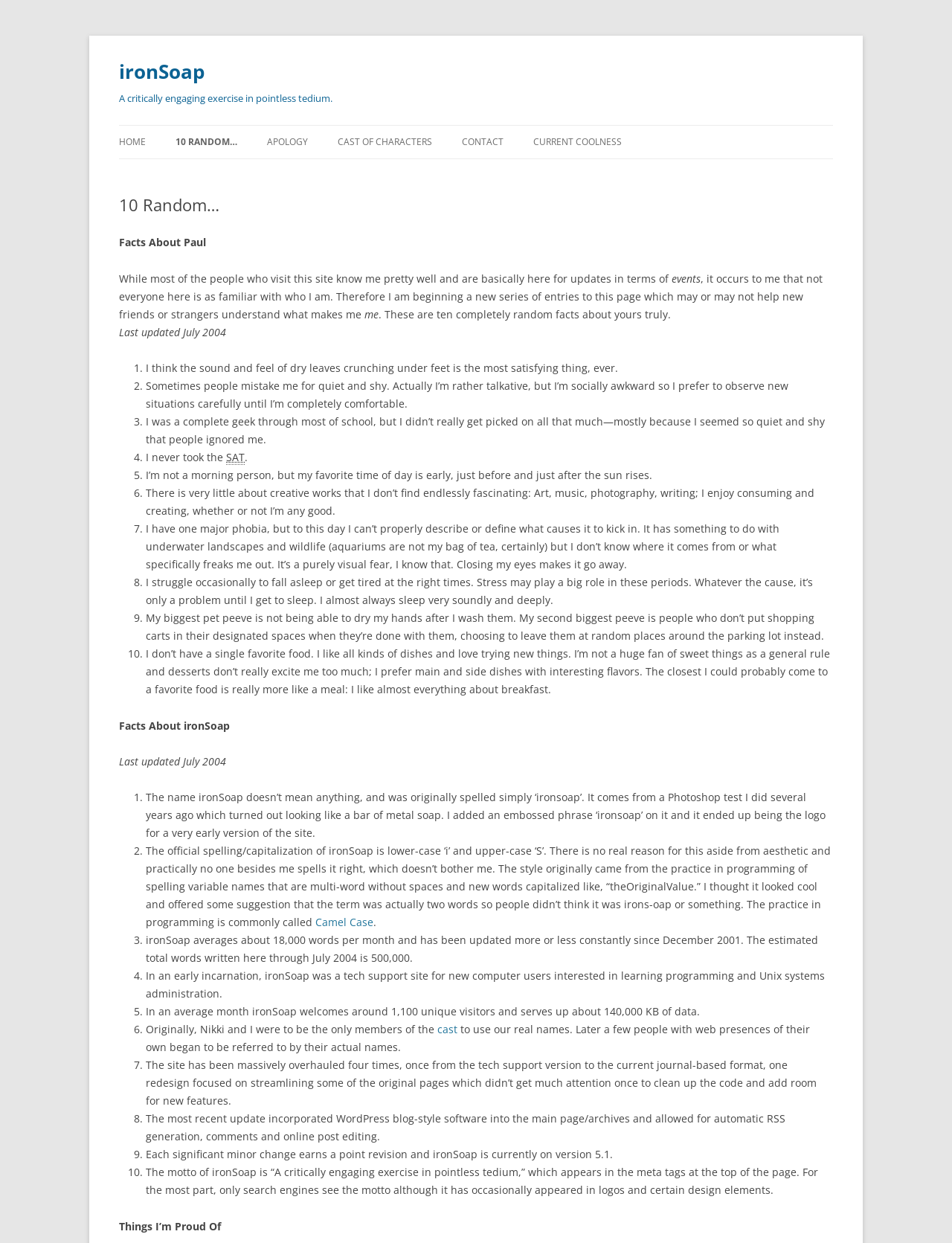What is the name of the website?
Please look at the screenshot and answer using one word or phrase.

ironSoap